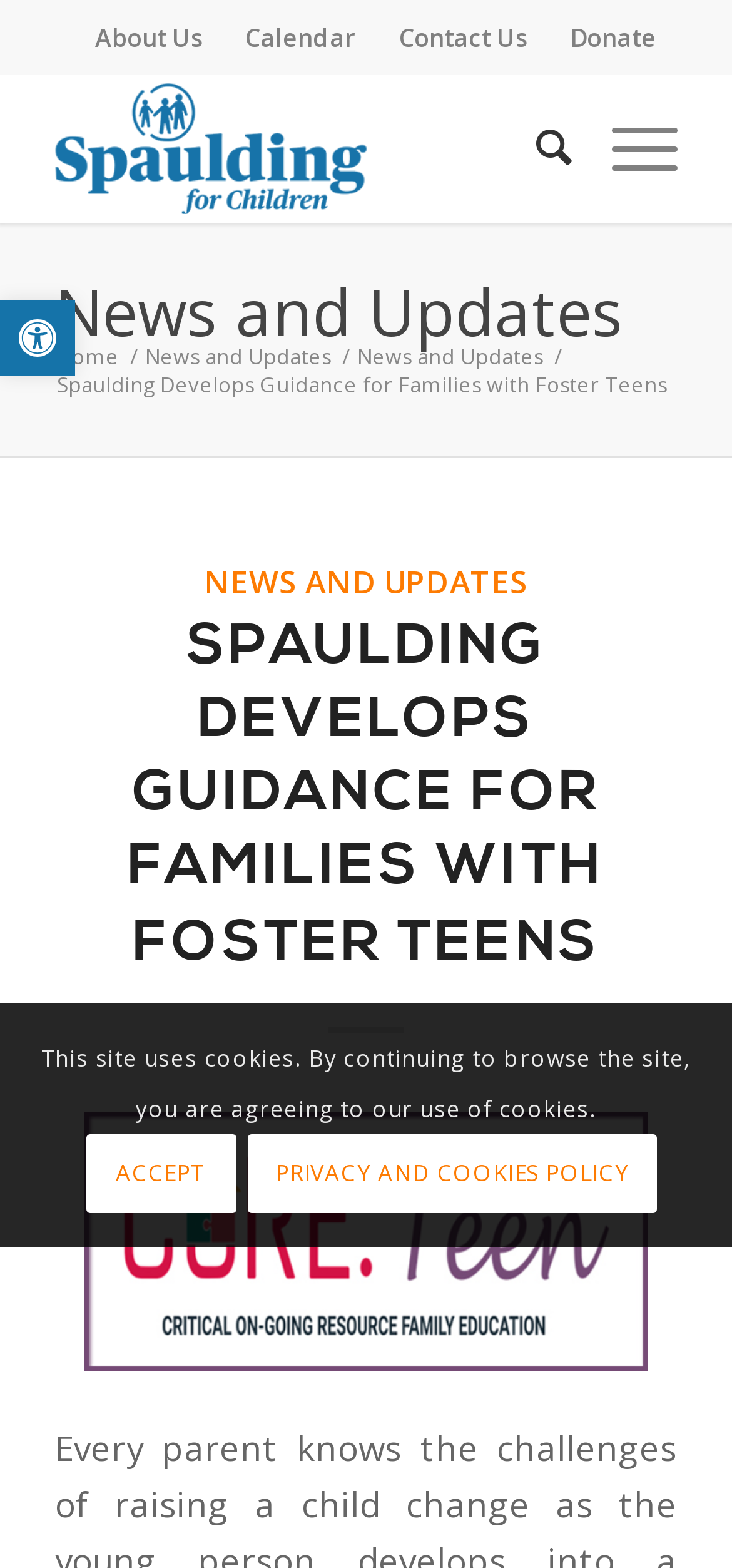Please give a succinct answer to the question in one word or phrase:
What is the topic of the main article?

Guidance for Families with Foster Teens